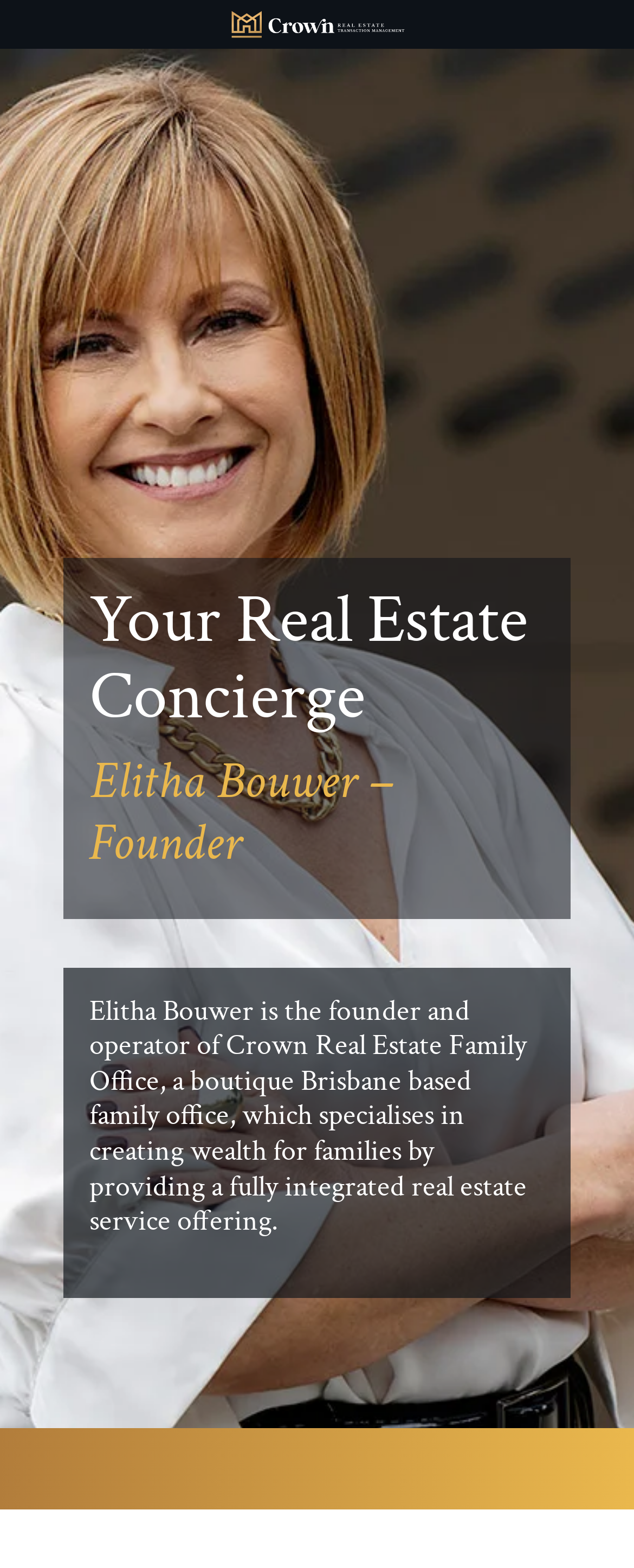Determine the main heading text of the webpage.

Your Real Estate Concierge